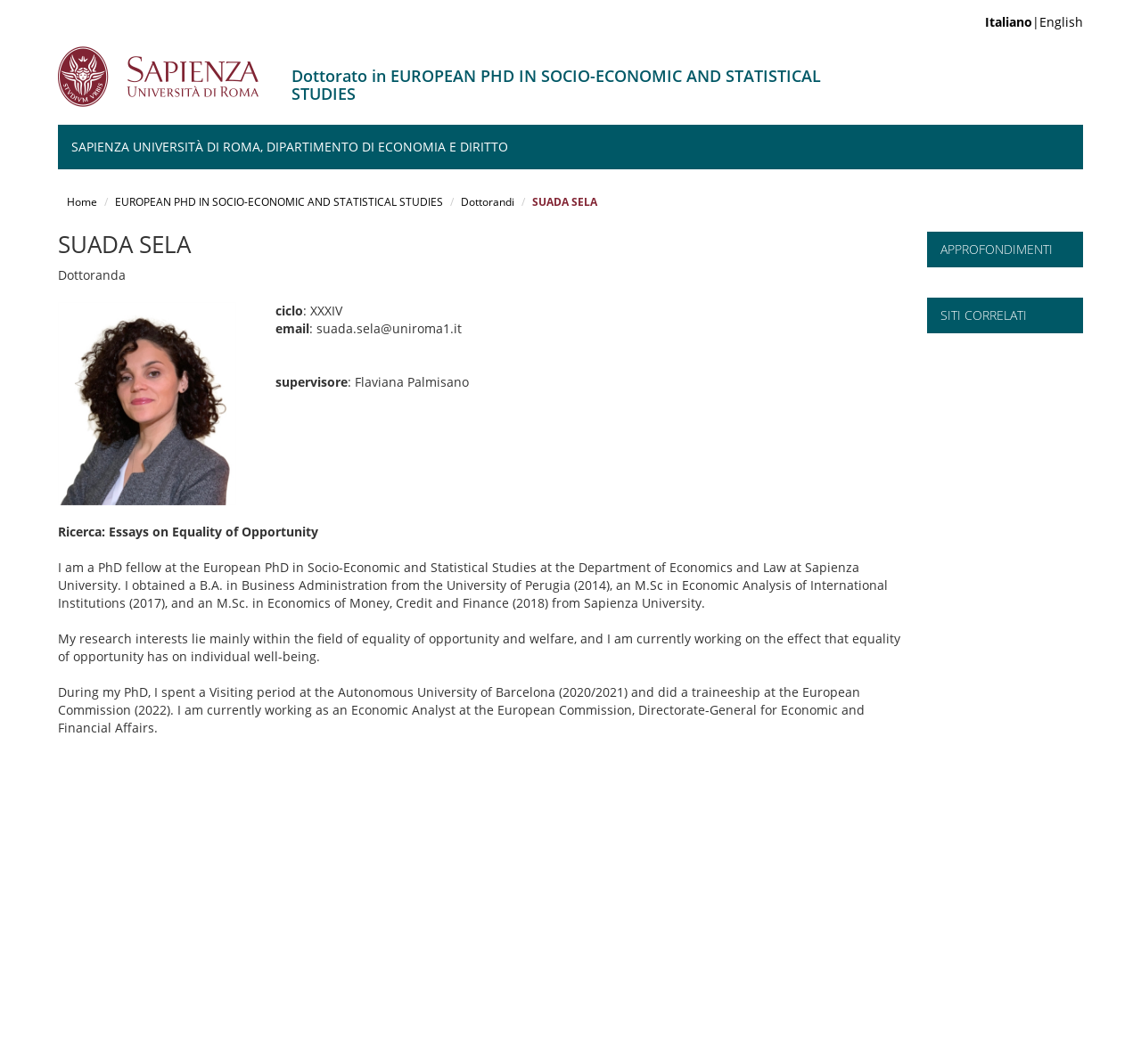Where did Suada Sela spend a visiting period during her PhD?
Based on the image, answer the question with as much detail as possible.

I found the answer by reading the StaticText 'During my PhD, I spent a Visiting period at the Autonomous University of Barcelona (2020/2021)...' which mentions the university where Suada Sela spent a visiting period.